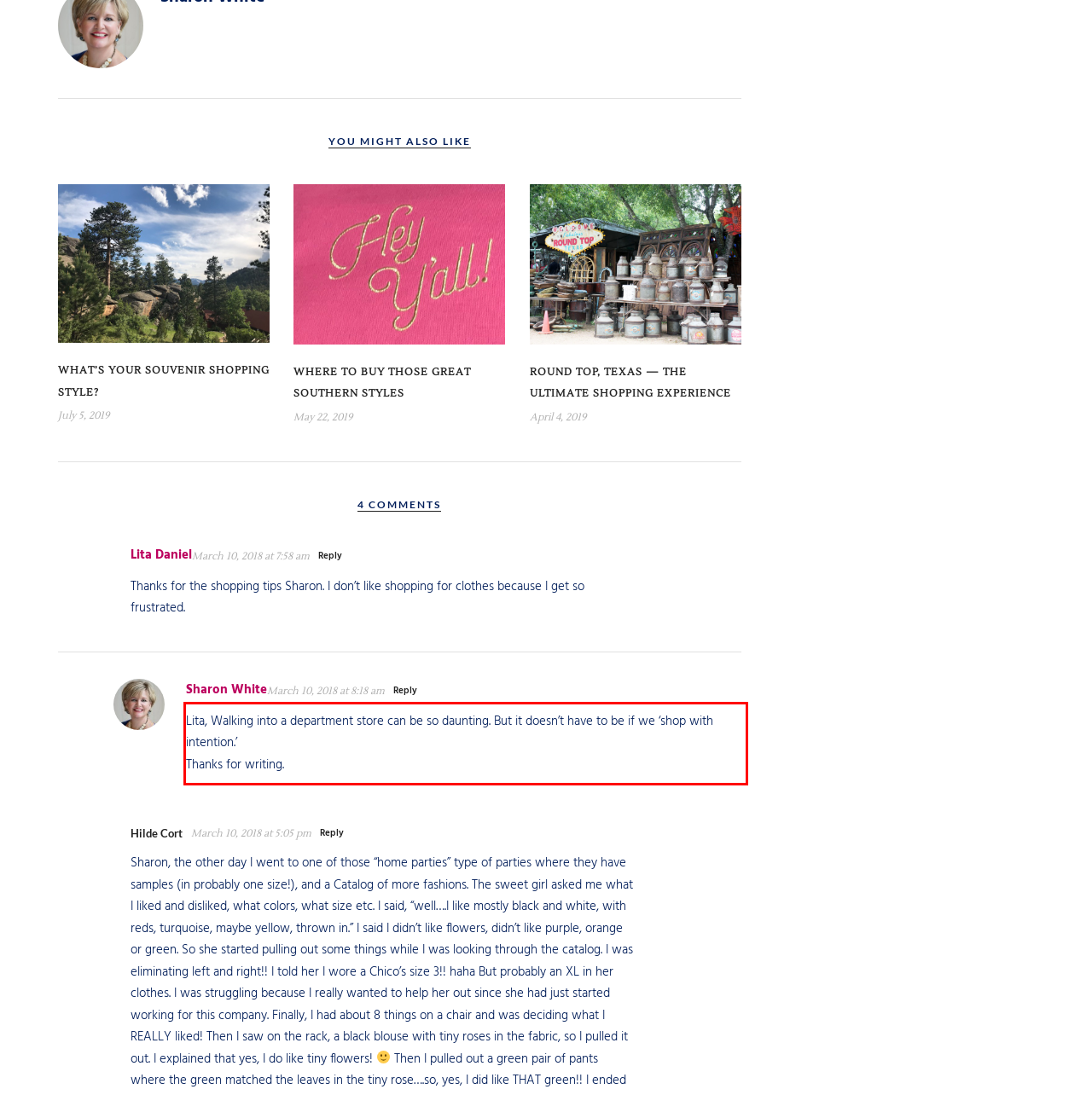Please identify and extract the text content from the UI element encased in a red bounding box on the provided webpage screenshot.

Lita, Walking into a department store can be so daunting. But it doesn’t have to be if we ‘shop with intention.’ Thanks for writing.